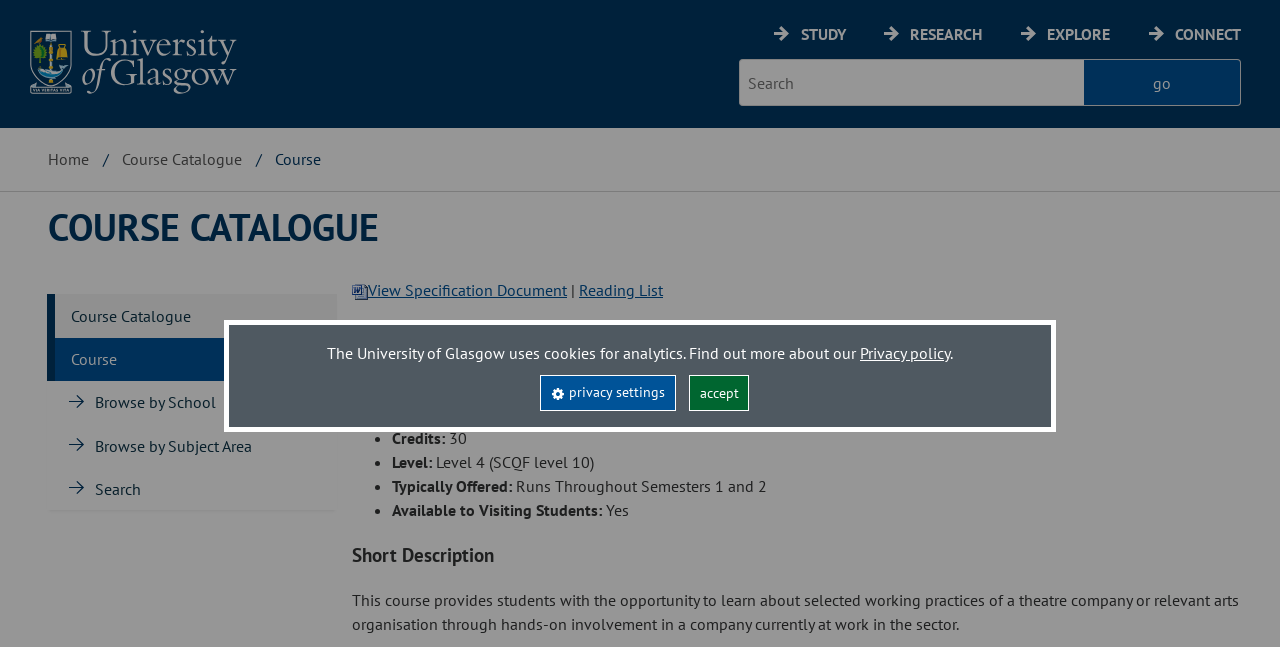Refer to the screenshot and give an in-depth answer to this question: What is the level of the course?

I found the answer by looking at the list of details about the course, where it says 'Level: Level 4 (SCQF level 10)'.